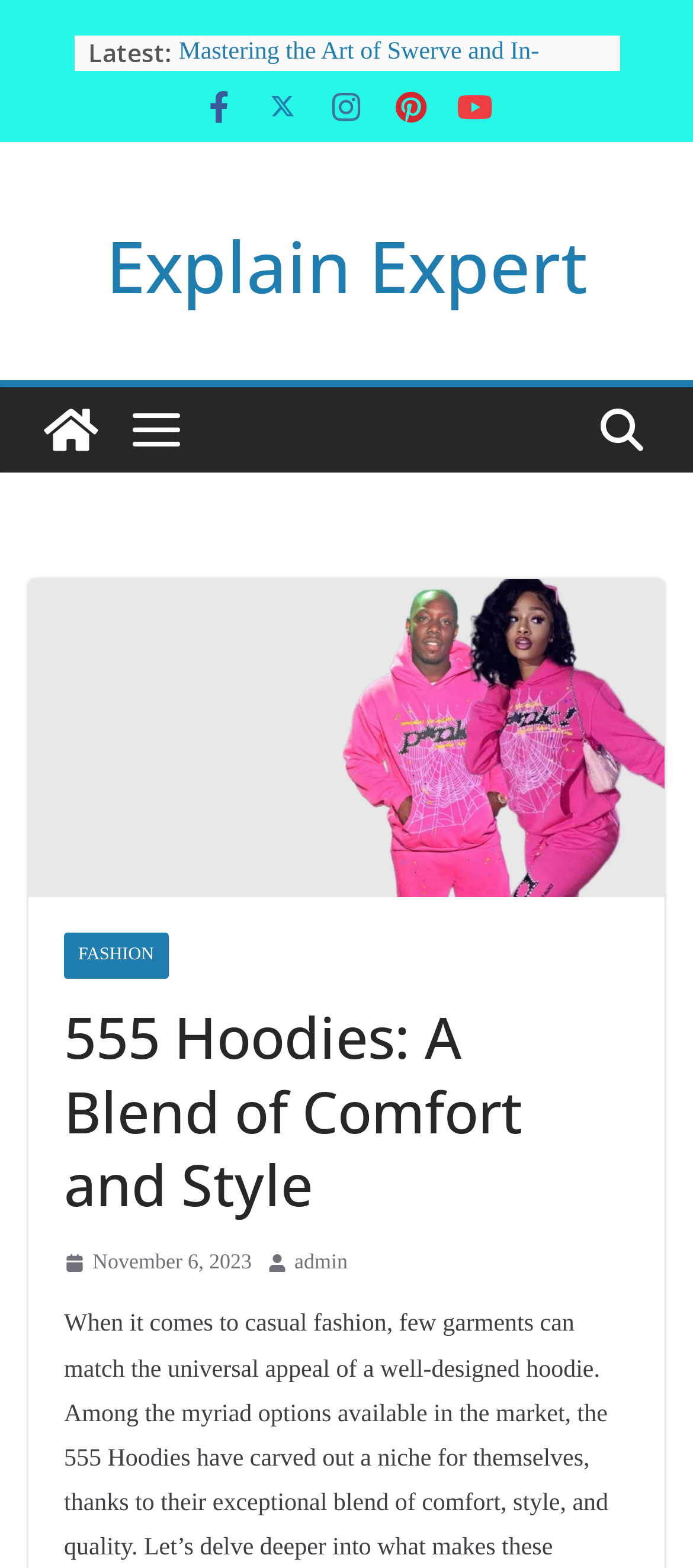Show the bounding box coordinates of the element that should be clicked to complete the task: "Click on the link to read about the top 8 arguments for developing mobile apps with Flutter".

[0.258, 0.07, 0.797, 0.11]